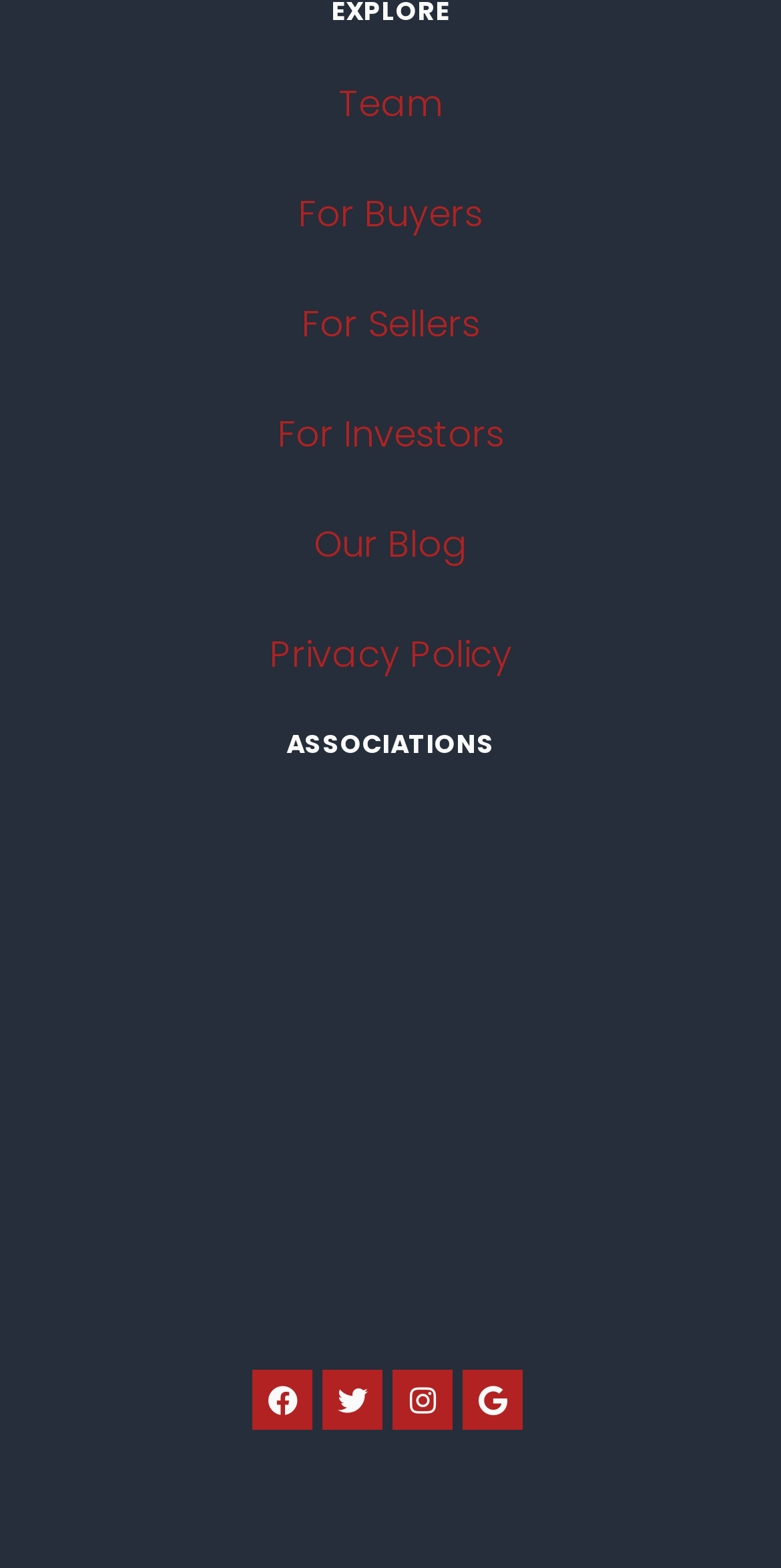Provide a brief response to the question using a single word or phrase: 
How many logos are displayed?

3